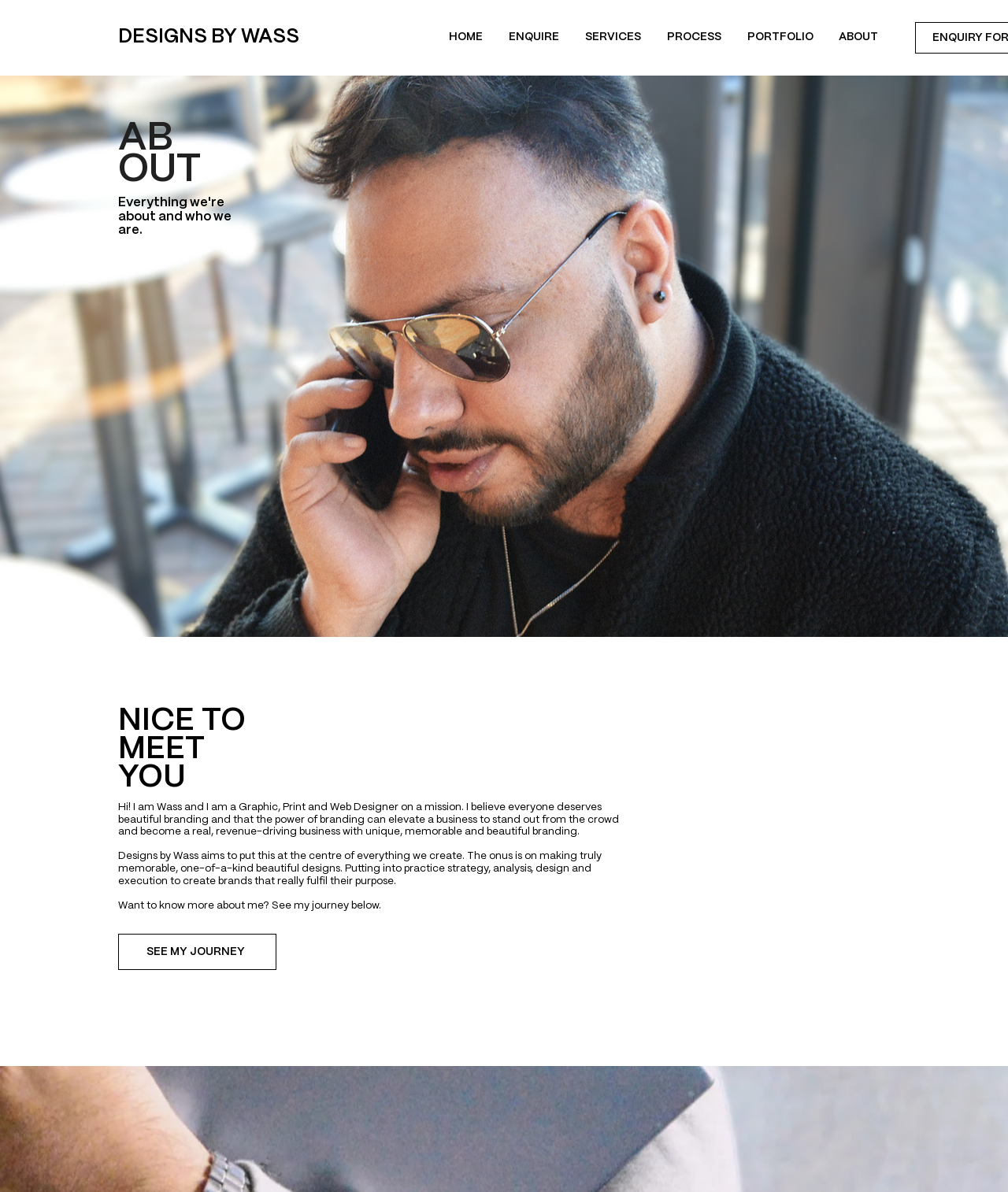Determine the bounding box coordinates of the clickable element necessary to fulfill the instruction: "read about the designer". Provide the coordinates as four float numbers within the 0 to 1 range, i.e., [left, top, right, bottom].

[0.117, 0.164, 0.251, 0.199]